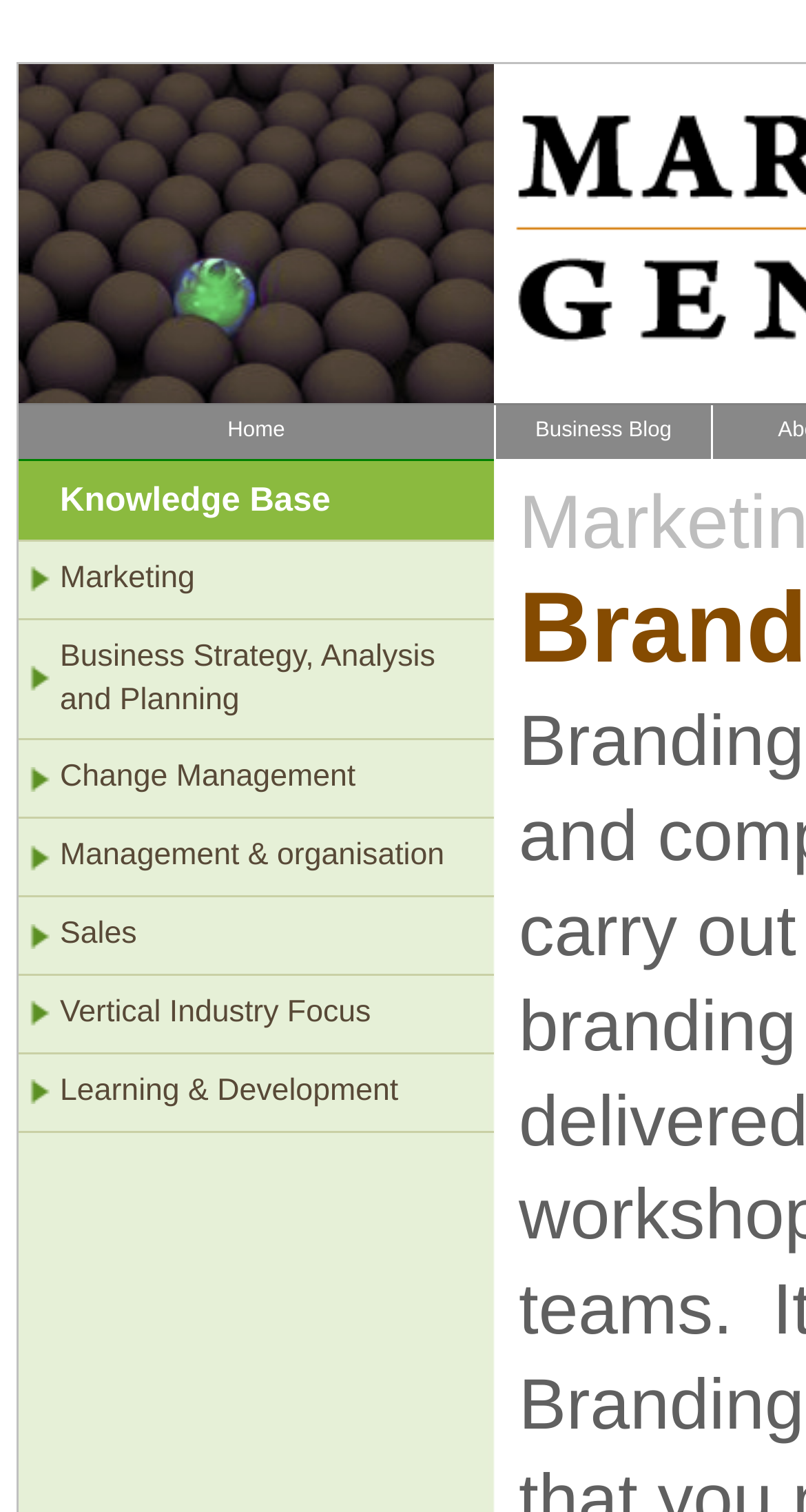What is the position of the 'Home' link?
Your answer should be a single word or phrase derived from the screenshot.

Top-left